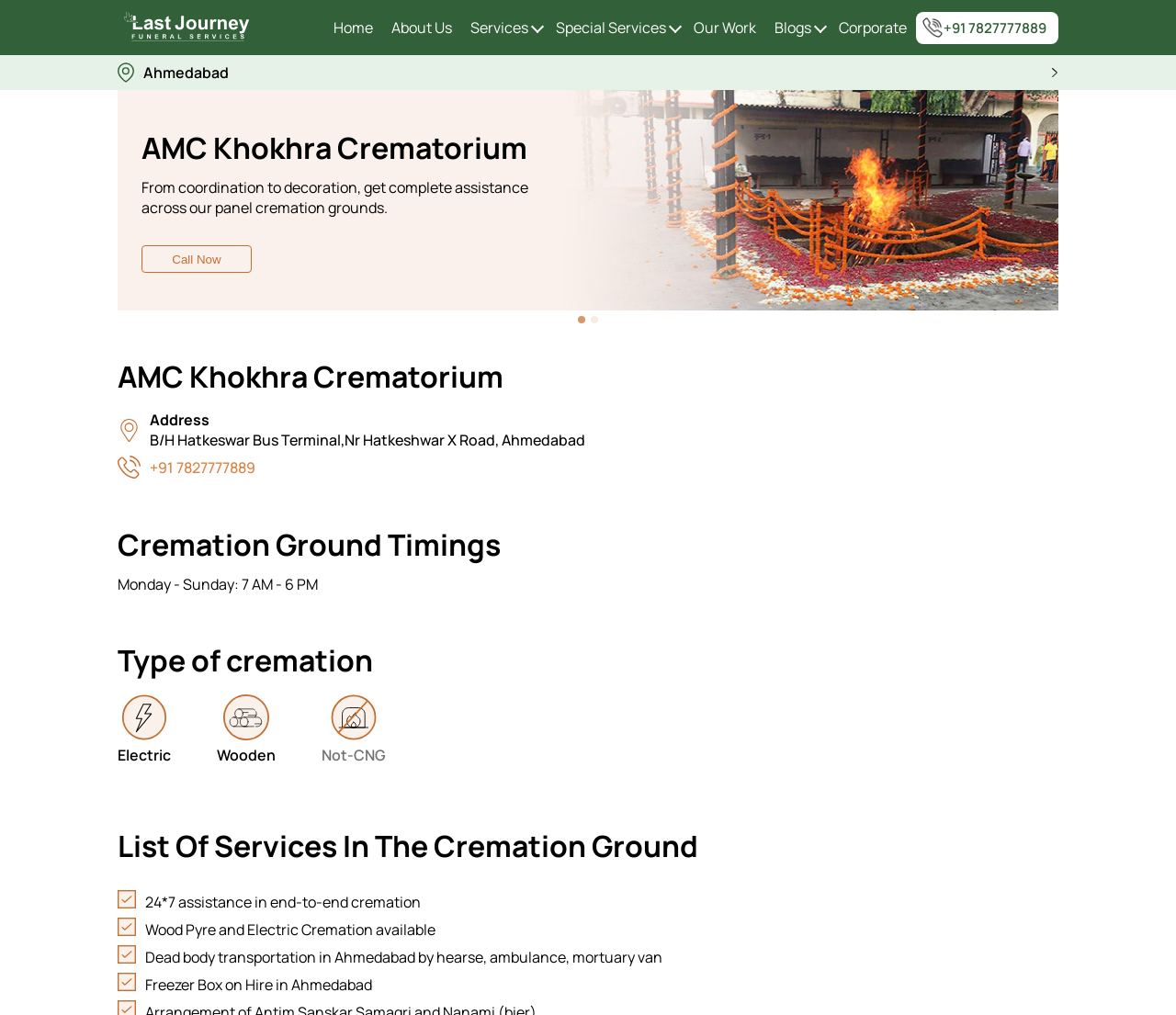Please identify the bounding box coordinates of the element I need to click to follow this instruction: "Call +91 7827777889".

[0.779, 0.011, 0.9, 0.043]